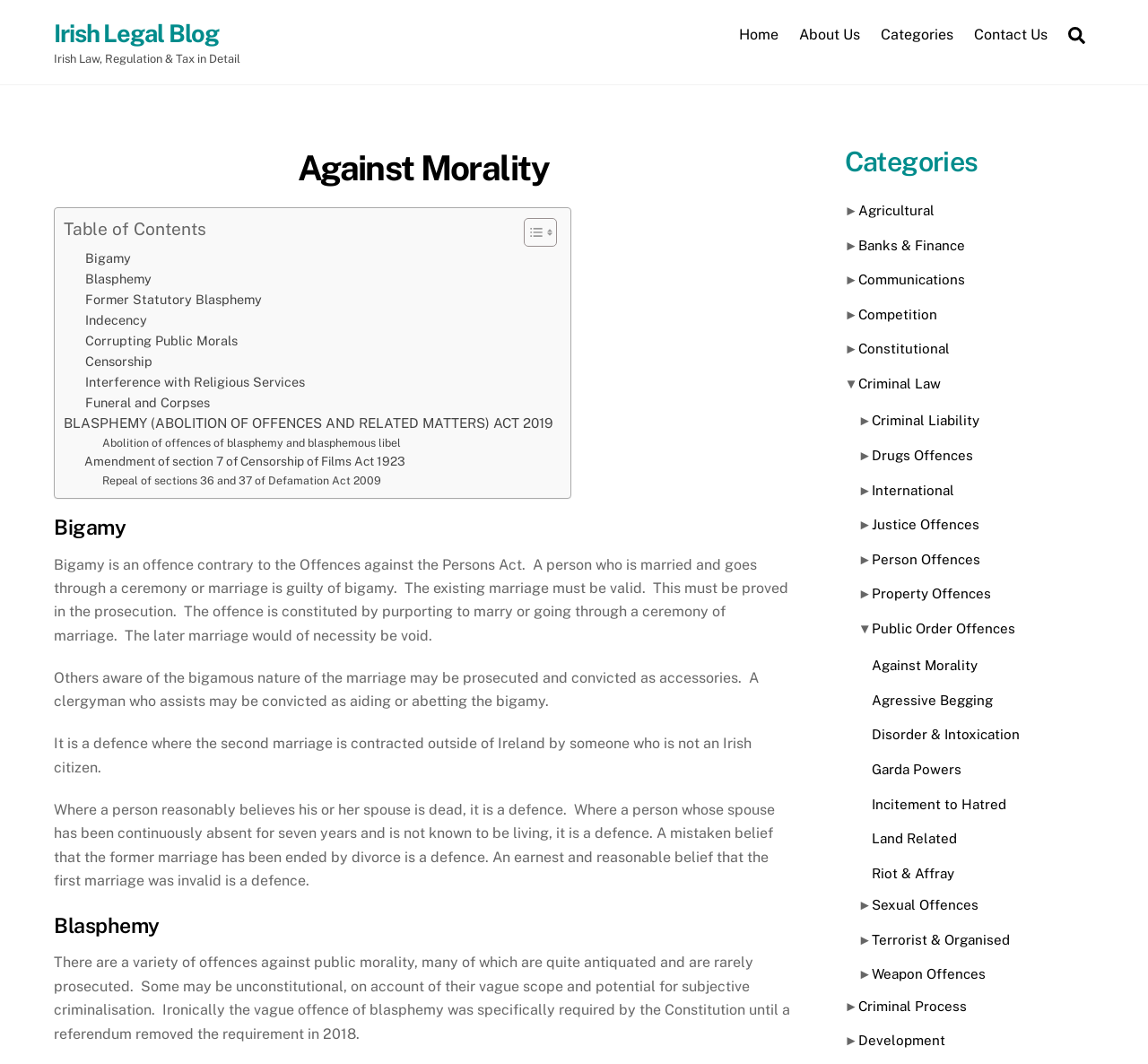What is the offence that was abolished by the BLASPHEMY (ABOLITION OF OFFENCES AND RELATED MATTERS) ACT 2019?
Ensure your answer is thorough and detailed.

The BLASPHEMY (ABOLITION OF OFFENCES AND RELATED MATTERS) ACT 2019 abolished the offence of blasphemy, which was previously an offence against public morality.